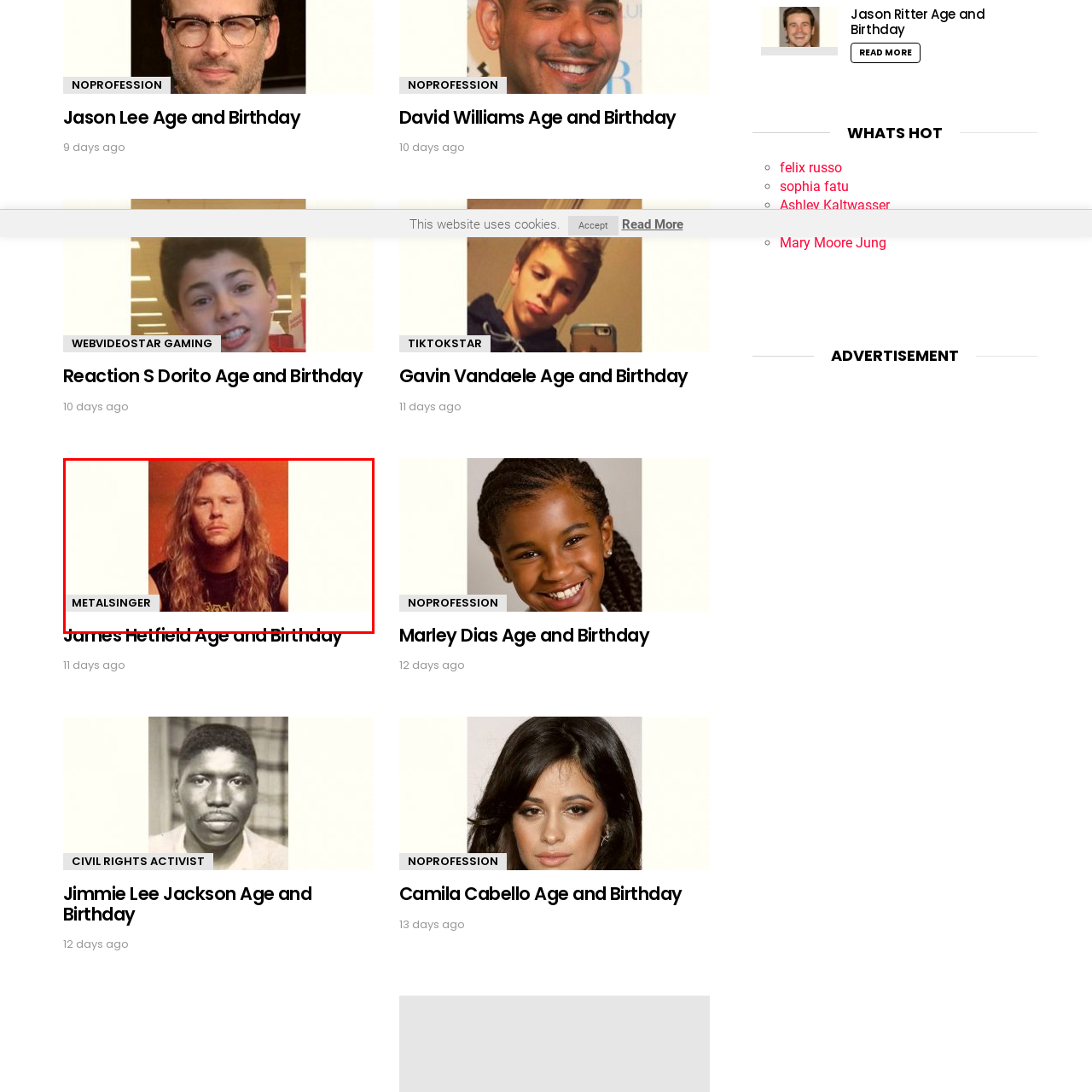What is the label given to James Hetfield in the caption? Focus on the image highlighted by the red bounding box and respond with a single word or a brief phrase.

METALSINGER